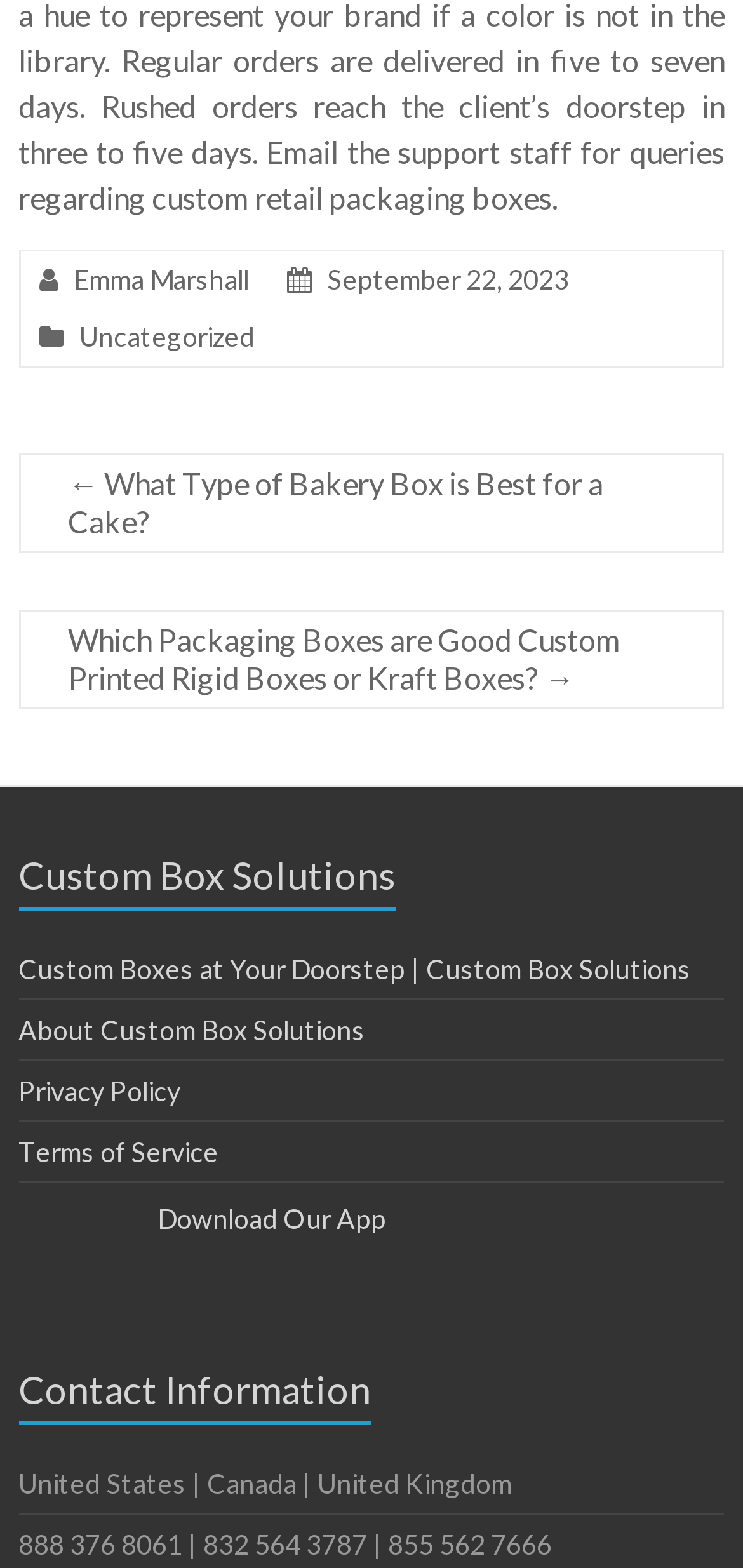Who is the author of the article?
Please describe in detail the information shown in the image to answer the question.

The author of the article can be found in the footer section, where it is mentioned as 'Emma Marshall' in a link element.